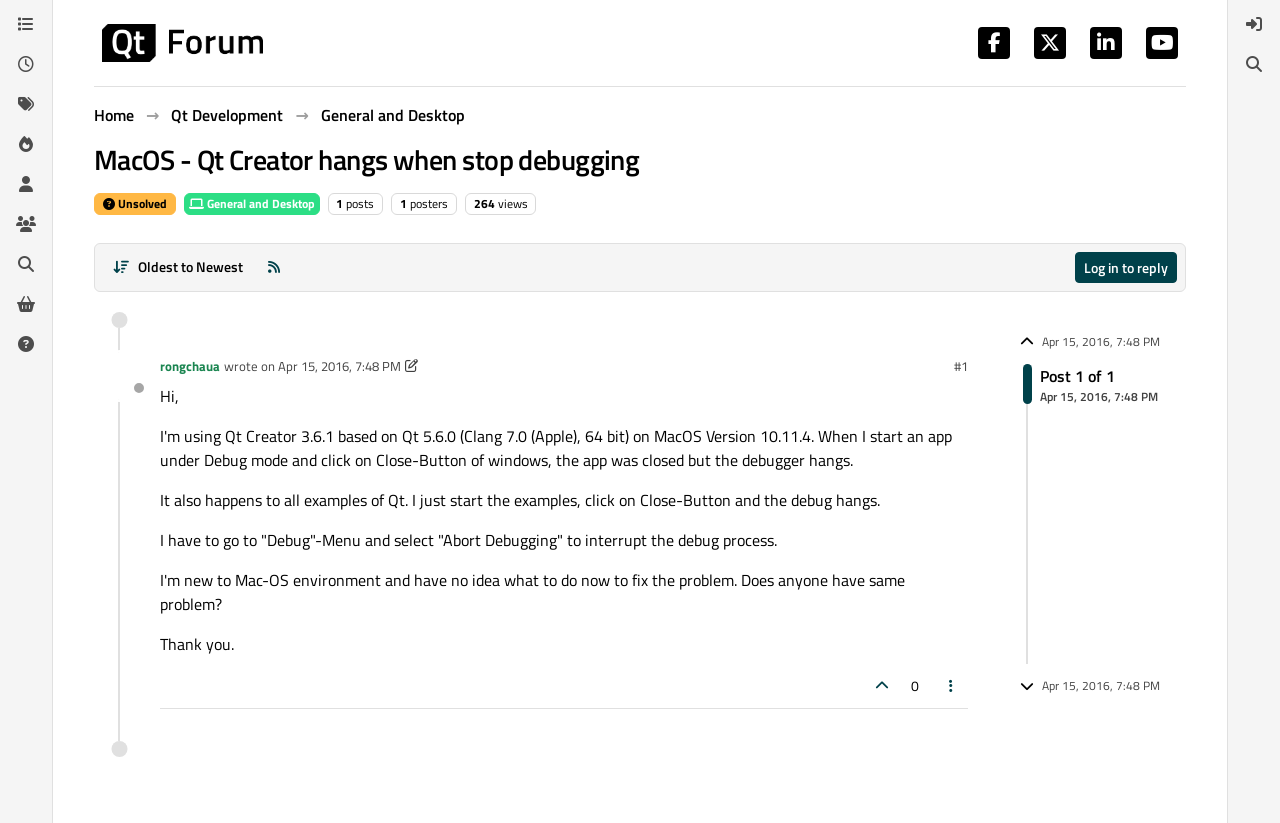Locate the bounding box coordinates of the area to click to fulfill this instruction: "Click on the 'Search' link". The bounding box should be presented as four float numbers between 0 and 1, in the order [left, top, right, bottom].

[0.006, 0.301, 0.034, 0.34]